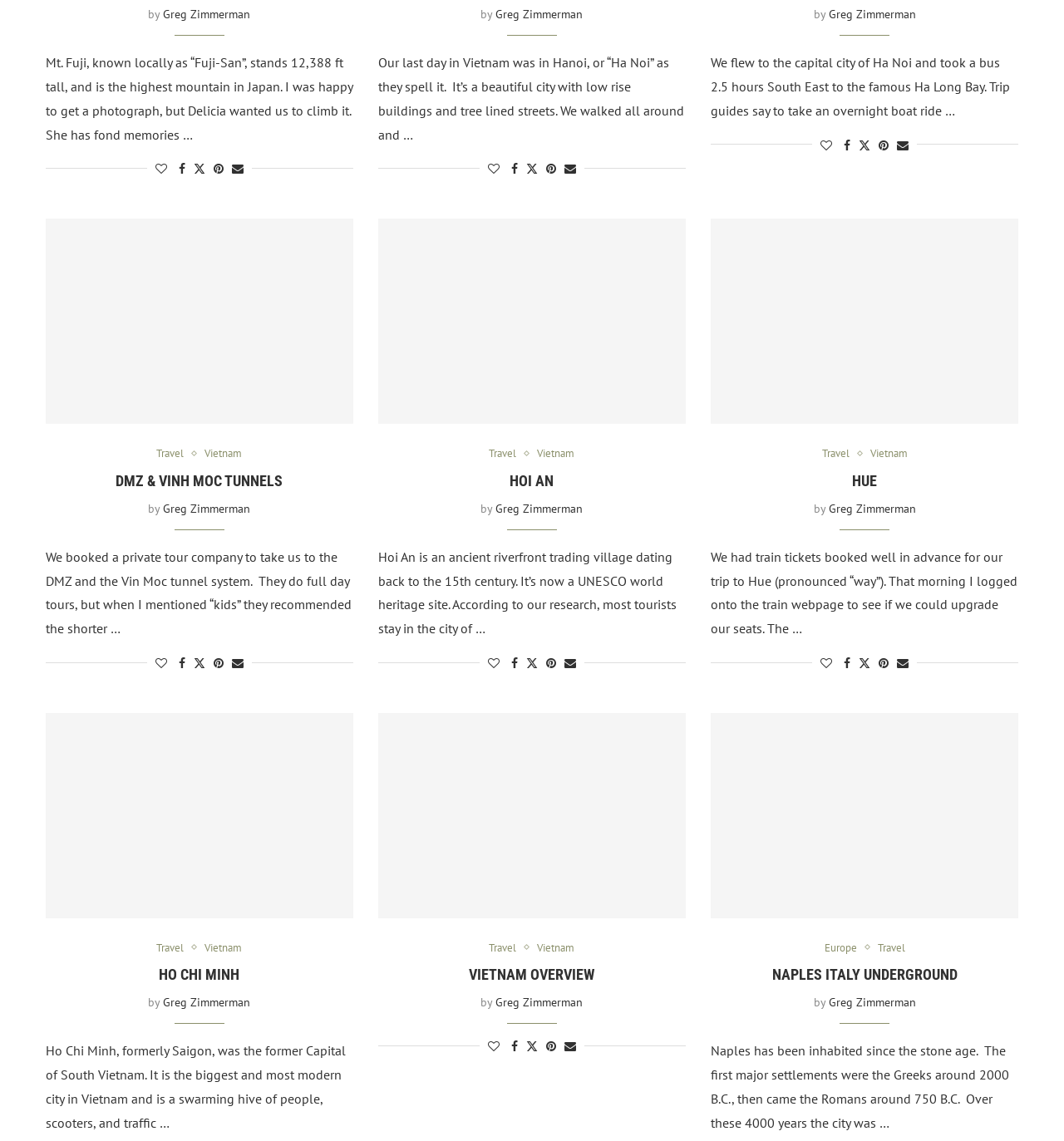What is the name of the city in Vietnam with low-rise buildings and tree-lined streets?
Please answer the question as detailed as possible.

The second article on the webpage describes Hanoi, or 'Ha Noi', as a beautiful city with low-rise buildings and tree-lined streets.